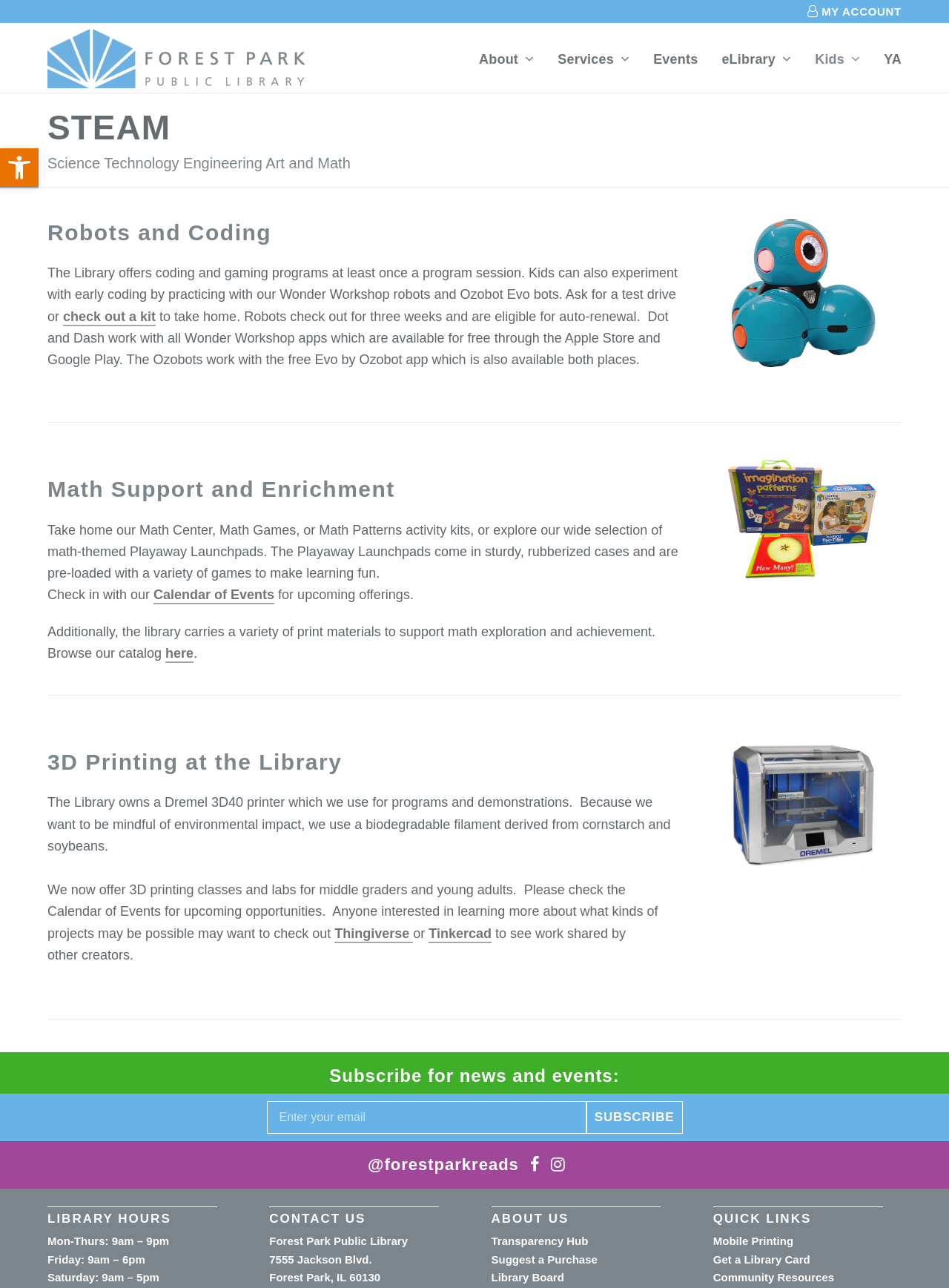Locate the bounding box of the UI element described by: "7555 Jackson Blvd." in the given webpage screenshot.

[0.284, 0.973, 0.392, 0.983]